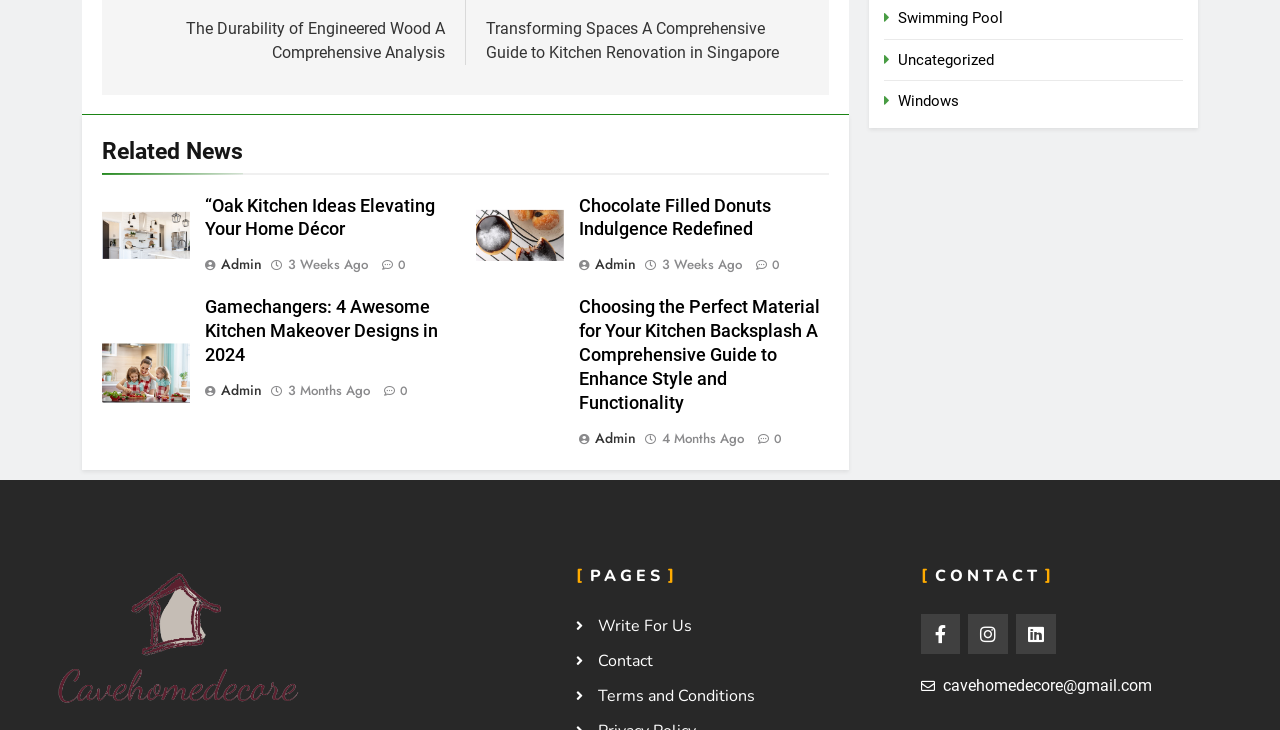Please identify the bounding box coordinates of the region to click in order to complete the task: "View Oak Kitchen Ideas article". The coordinates must be four float numbers between 0 and 1, specified as [left, top, right, bottom].

[0.16, 0.266, 0.356, 0.332]